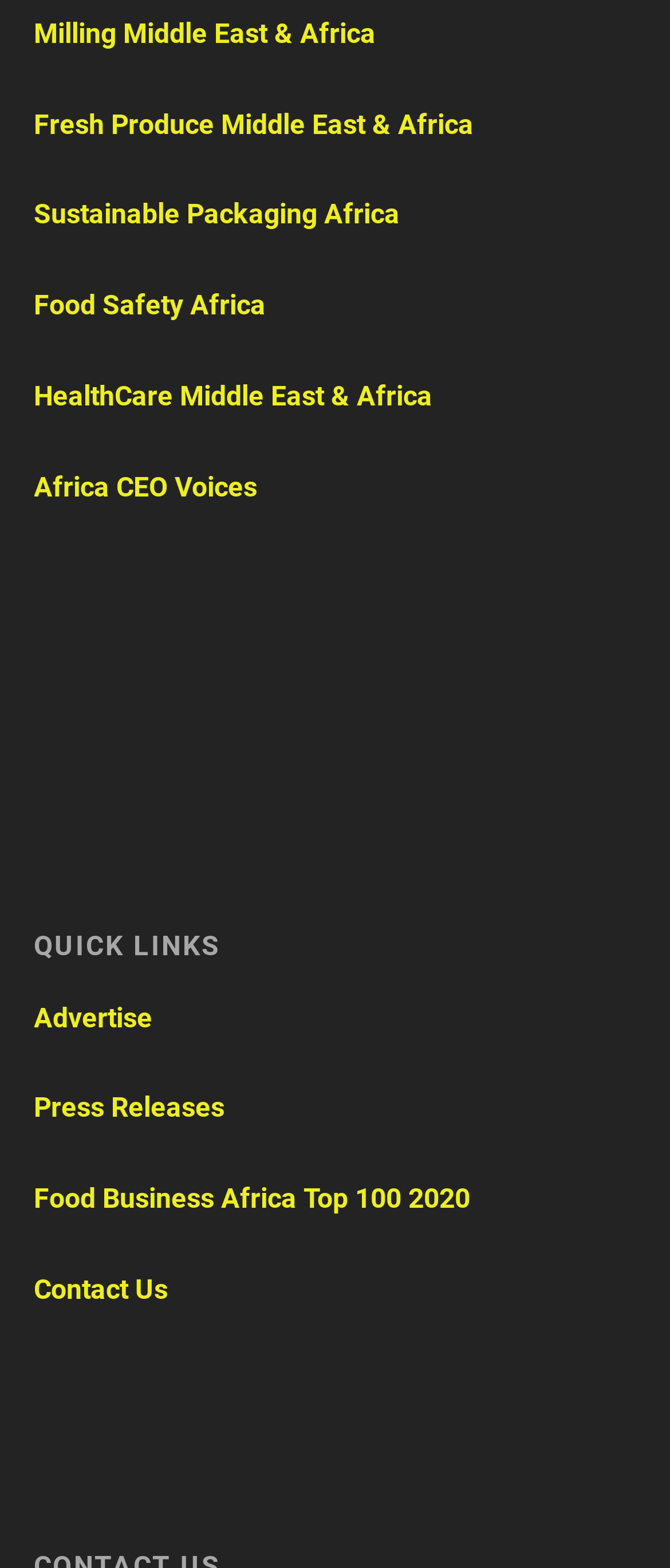Using the information from the screenshot, answer the following question thoroughly:
How many links are under 'QUICK LINKS'?

I counted the number of links under the 'QUICK LINKS' heading, starting from 'Milling Middle East & Africa' to 'Contact Us', and found a total of 7 links.